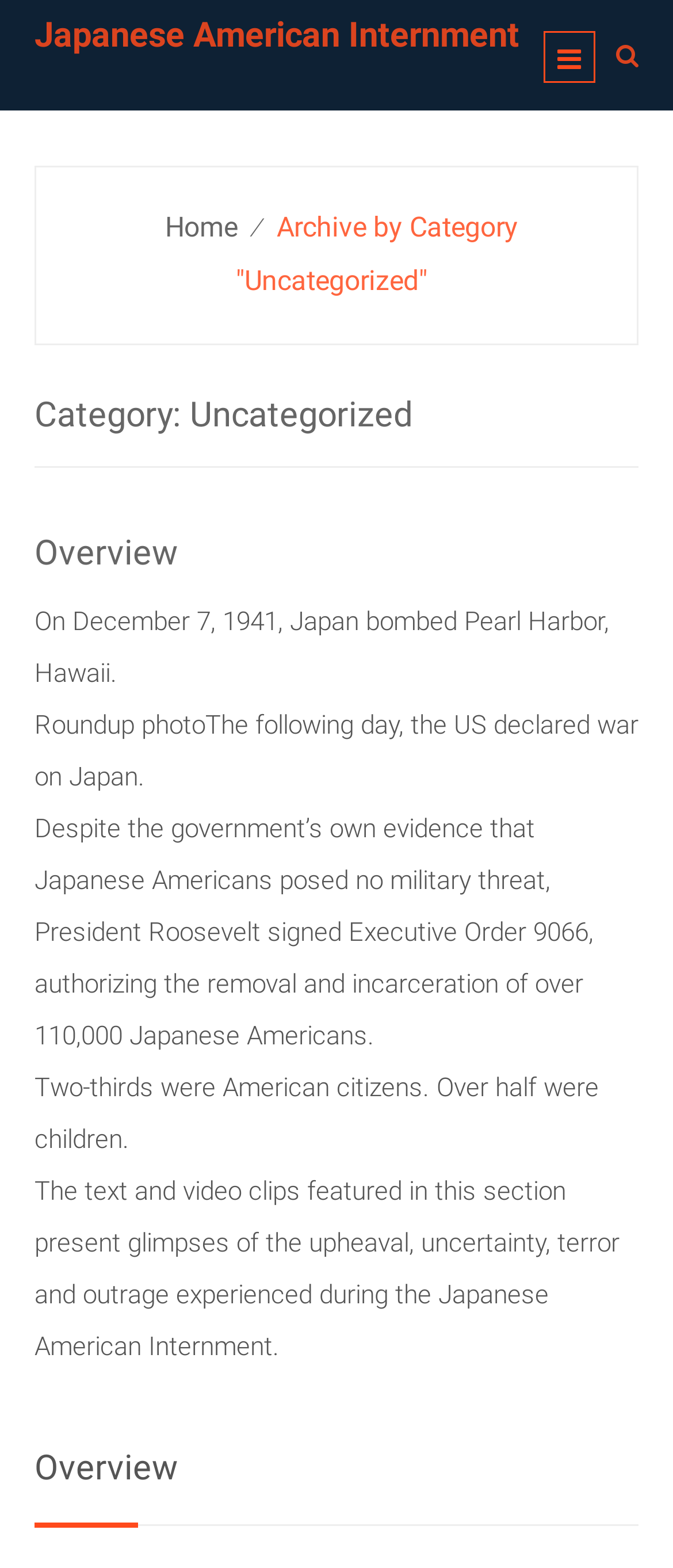Respond to the question below with a concise word or phrase:
What event occurred on December 7, 1941?

Japan bombed Pearl Harbor